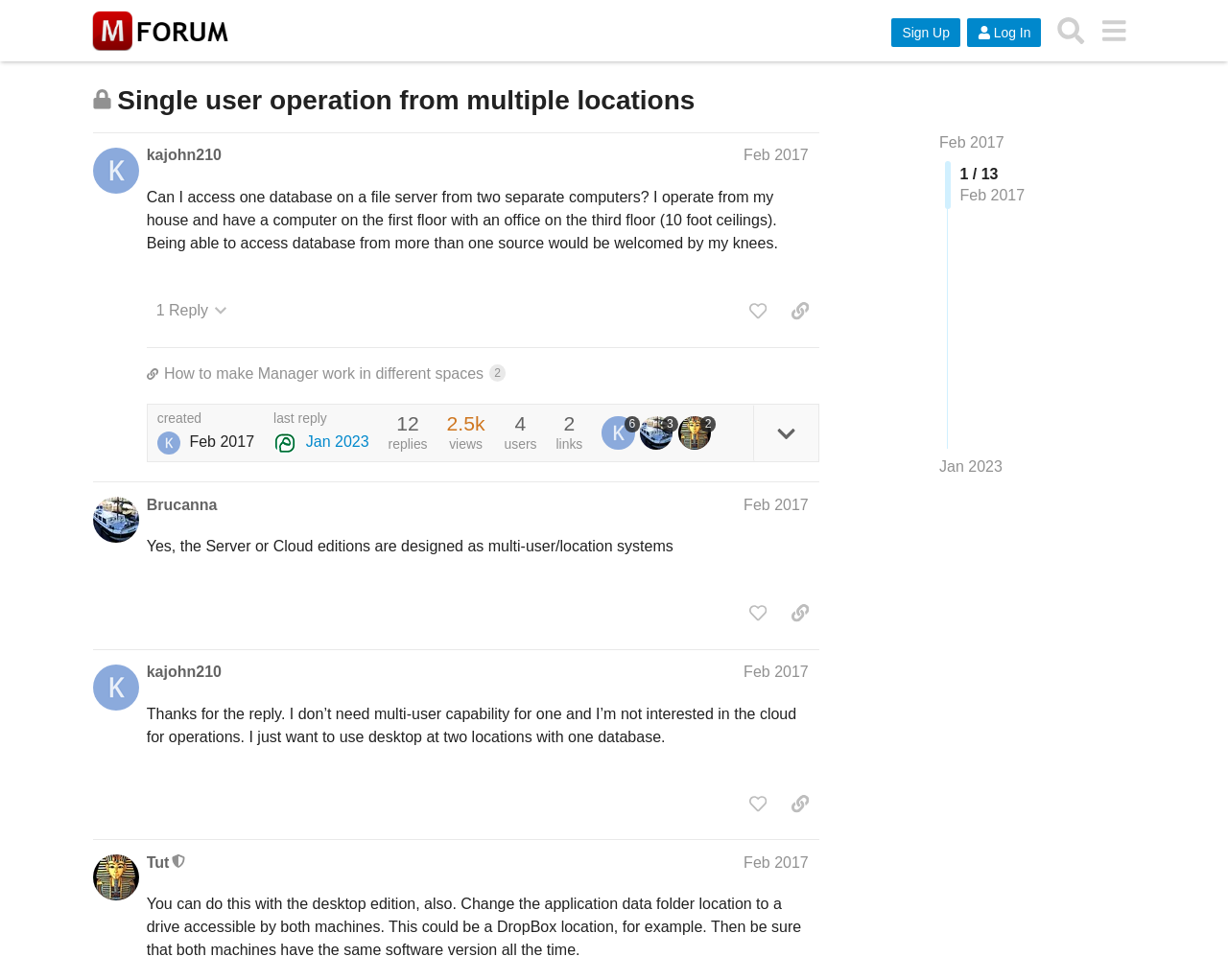Determine the primary headline of the webpage.

Single user operation from multiple locations